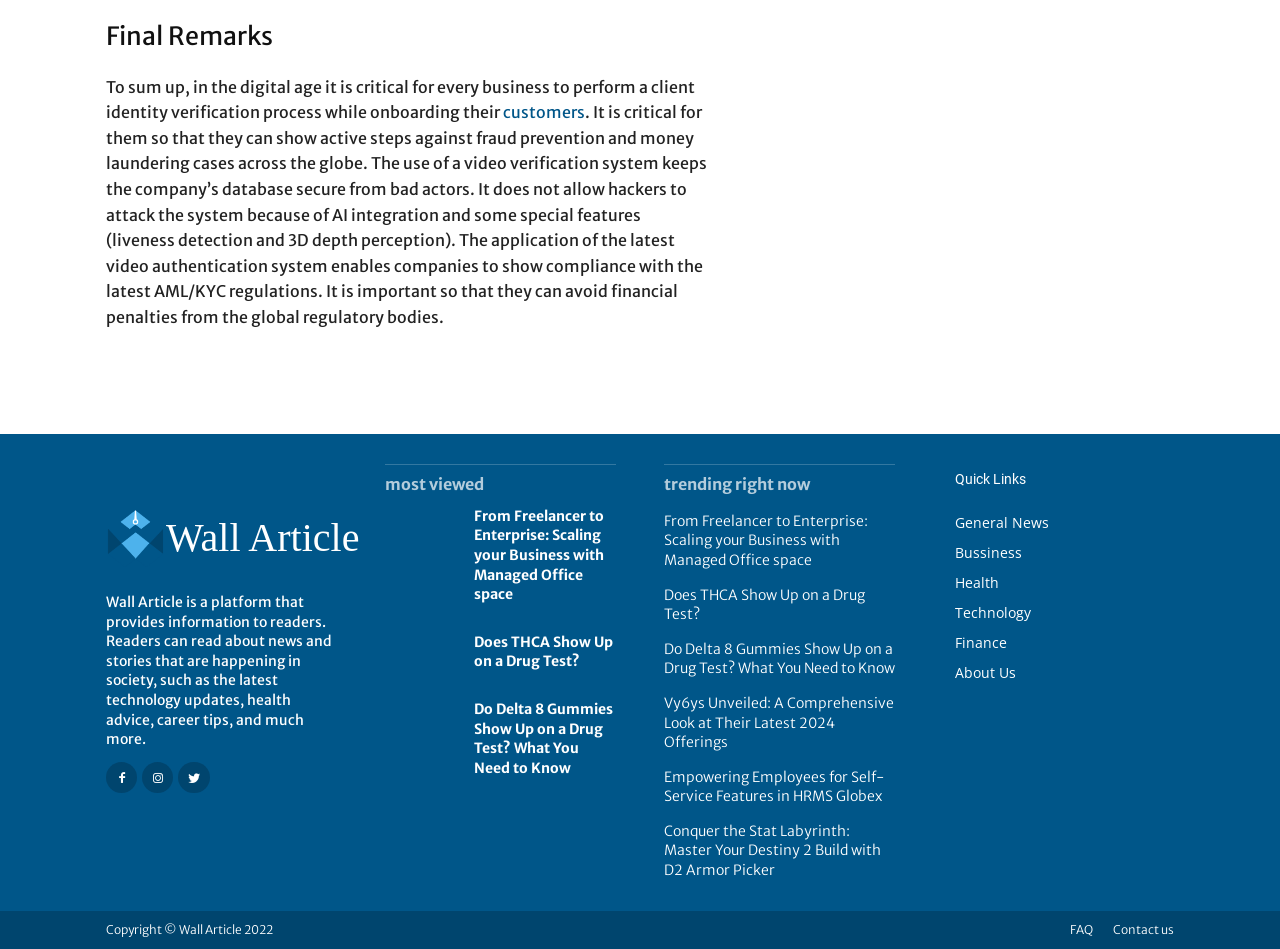What is the copyright year of Wall Article?
Give a comprehensive and detailed explanation for the question.

In the footer section of the webpage, I can see the StaticText element 'Copyright © Wall Article 2022', which indicates that the copyright year of Wall Article is 2022.